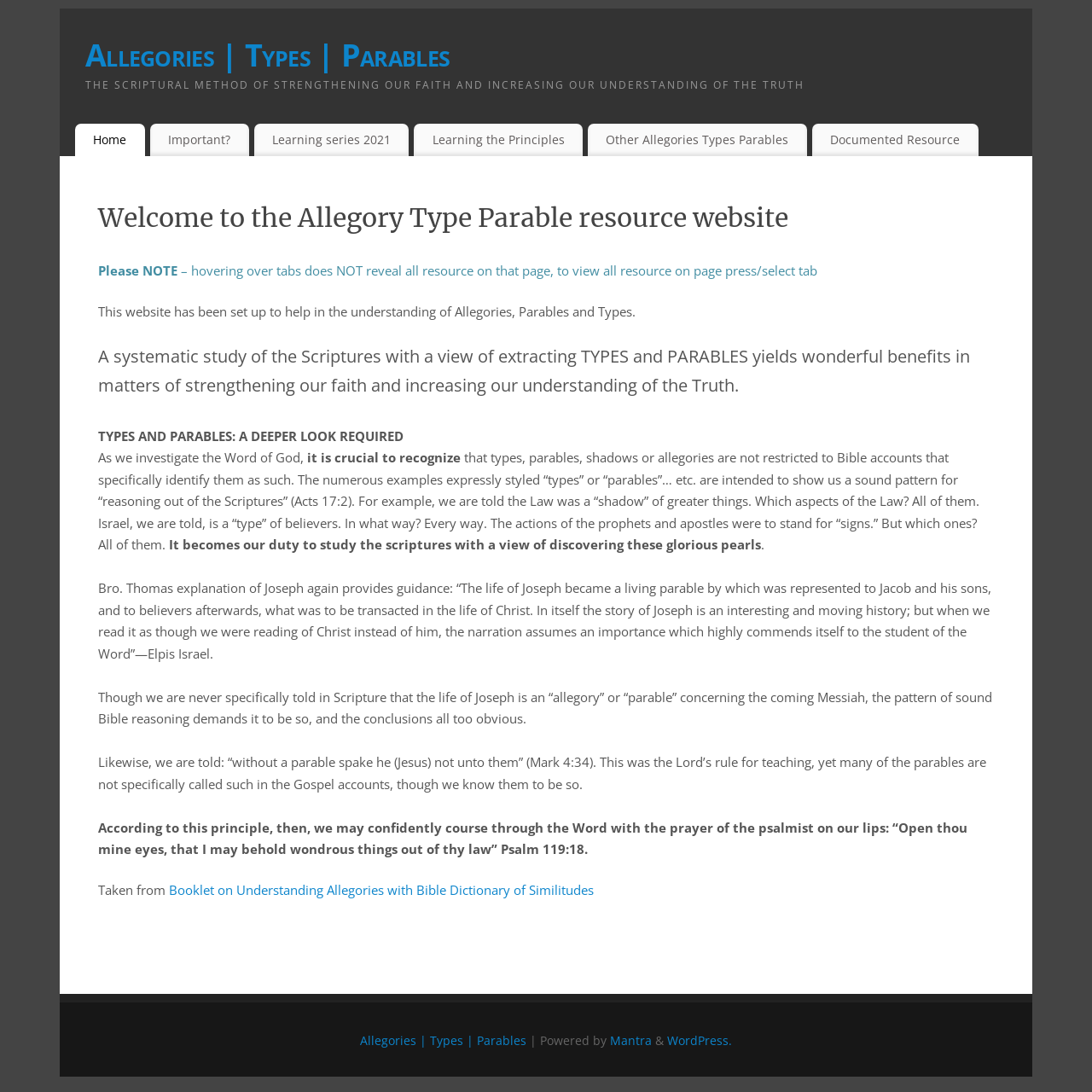Show the bounding box coordinates of the element that should be clicked to complete the task: "Read the 'Booklet on Understanding Allegories with Bible Dictionary of Similitudes'".

[0.155, 0.807, 0.544, 0.823]